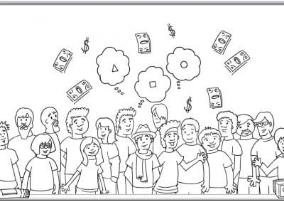Provide your answer in a single word or phrase: 
What style are the characters illustrated in?

Simplistic, cartoon style